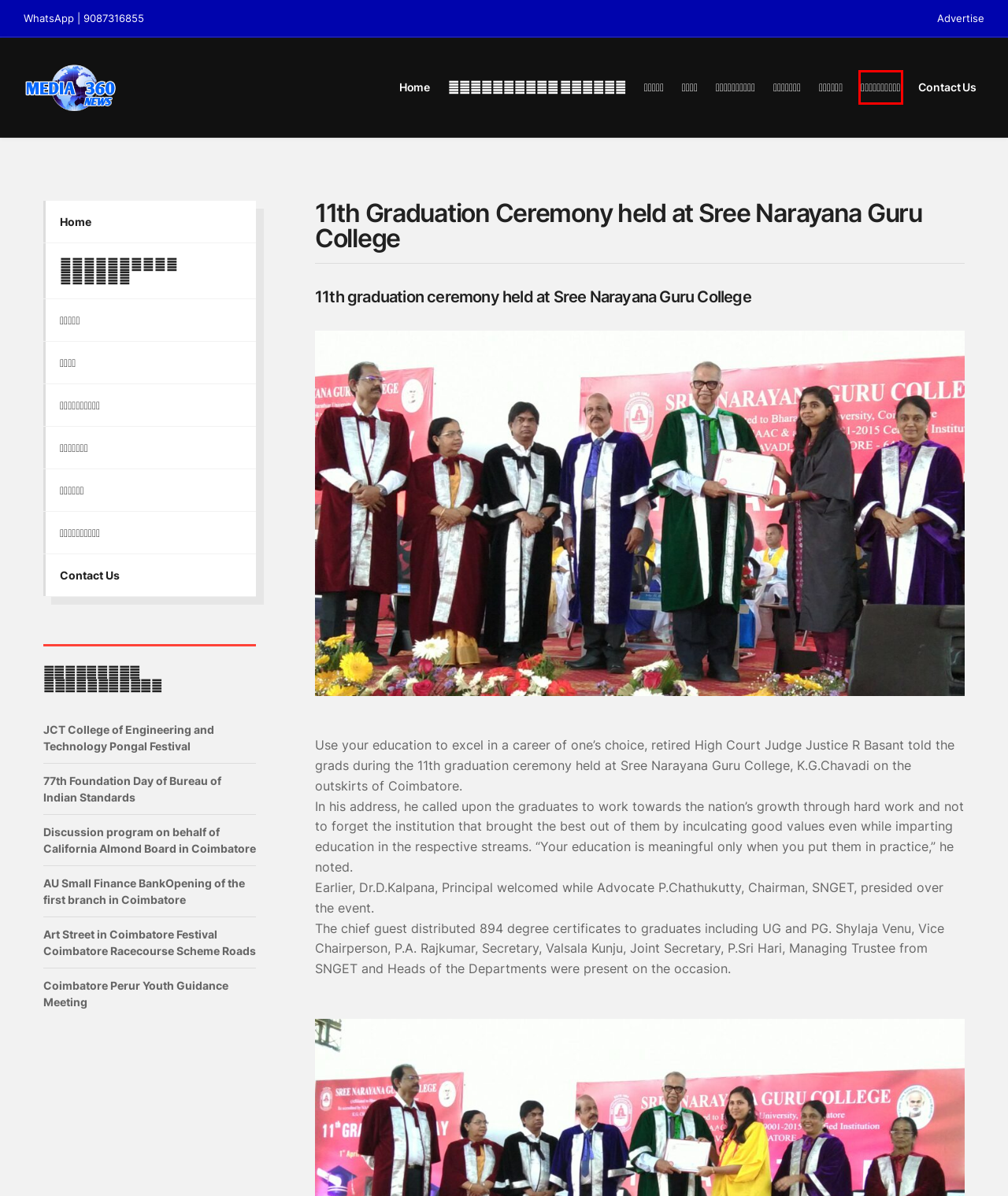Observe the screenshot of a webpage with a red bounding box around an element. Identify the webpage description that best fits the new page after the element inside the bounding box is clicked. The candidates are:
A. General News Videos – மீடியா
B. மீடியா – கோவை செய்திகள்
C. Crime News Videos – மீடியா
D. Political News Videos – மீடியா
E. Breaking News Videos – மீடியா
F. Art Street in Coimbatore Festival Coimbatore Racecourse Scheme Roads – மீடியா
G. Sports News Videos – மீடியா
H. Coimbatore Perur Youth Guidance Meeting – மீடியா

G